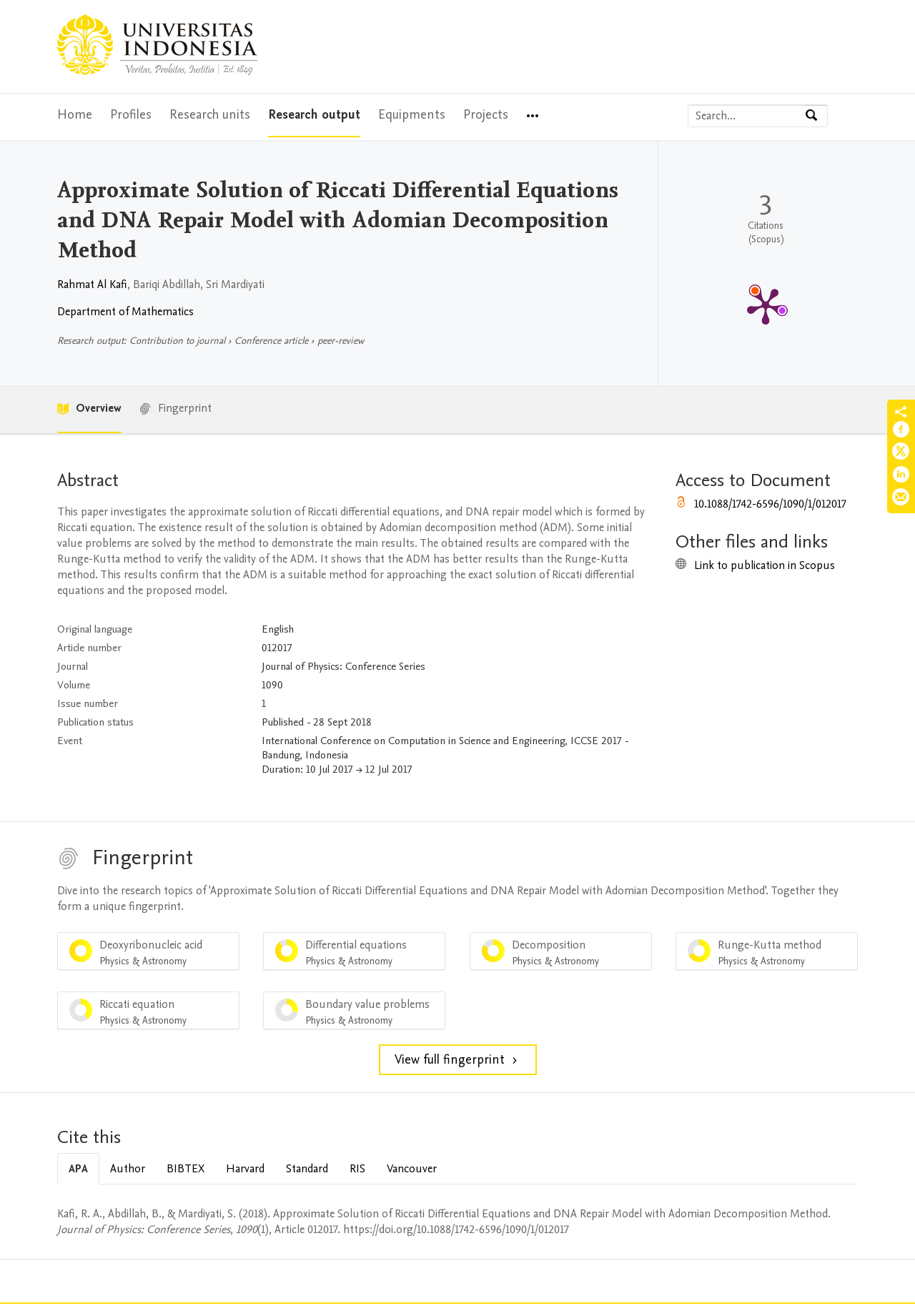Illustrate the webpage with a detailed description.

This webpage is about a research paper titled "Approximate Solution of Riccati Differential Equations and DNA Repair Model with Adomian Decomposition Method" from Universitas Indonesia. 

At the top of the page, there is a navigation menu with links to "Home", "Profiles", "Research units", "Research output", "Equipments", "Projects", and "More navigation options". Next to the navigation menu, there is a search bar with a button to search by expertise, name, or affiliation.

Below the navigation menu, there is a heading with the title of the research paper, followed by the authors' names and their affiliations. The main content of the page is divided into several sections, including "Abstract", "Publication metrics", "Access to Document", "Other files and links", and "Fingerprint".

In the "Abstract" section, there is a brief summary of the research paper, which discusses the approximate solution of Riccati differential equations and DNA repair model using the Adomian decomposition method. 

The "Publication metrics" section displays some metrics, including the number of citations, and provides a link to the PlumX Metrics Detail Page.

The "Access to Document" section provides a link to the document, and the "Other files and links" section provides links to related files and websites.

The "Fingerprint" section displays a menu with several topics related to the research paper, including "Deoxyribonucleic acid", "Differential equations", "Decomposition", "Runge-Kutta method", "Riccati equation", and "Boundary value problems", each with a percentage indicating its relevance to the paper.

There is also a table below the "Fingerprint" section, which displays some information about the research paper, including the original language, article number, journal, volume, issue number, publication status, and event.